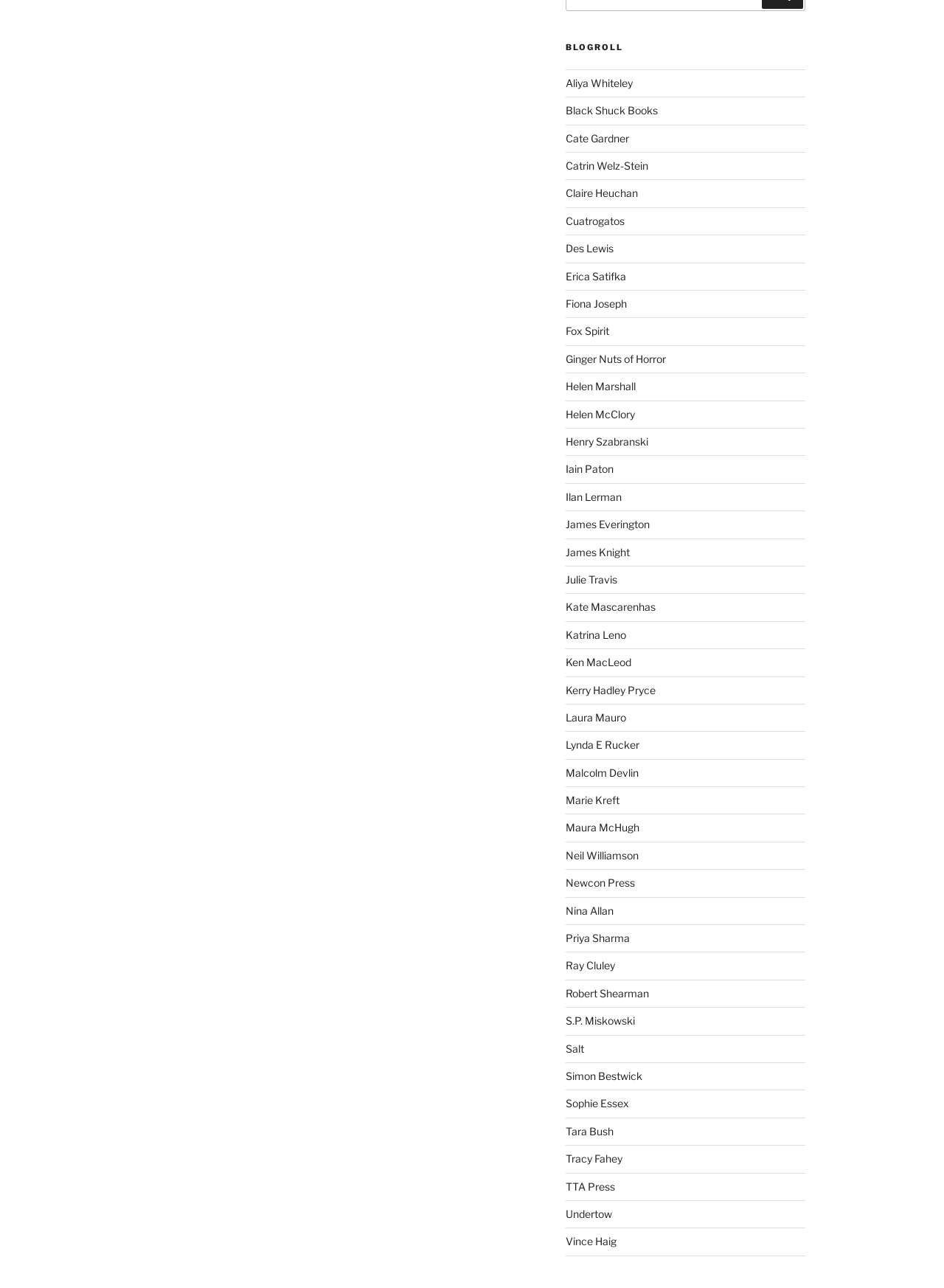Specify the bounding box coordinates of the area that needs to be clicked to achieve the following instruction: "explore Claire Heuchan's page".

[0.599, 0.145, 0.675, 0.155]